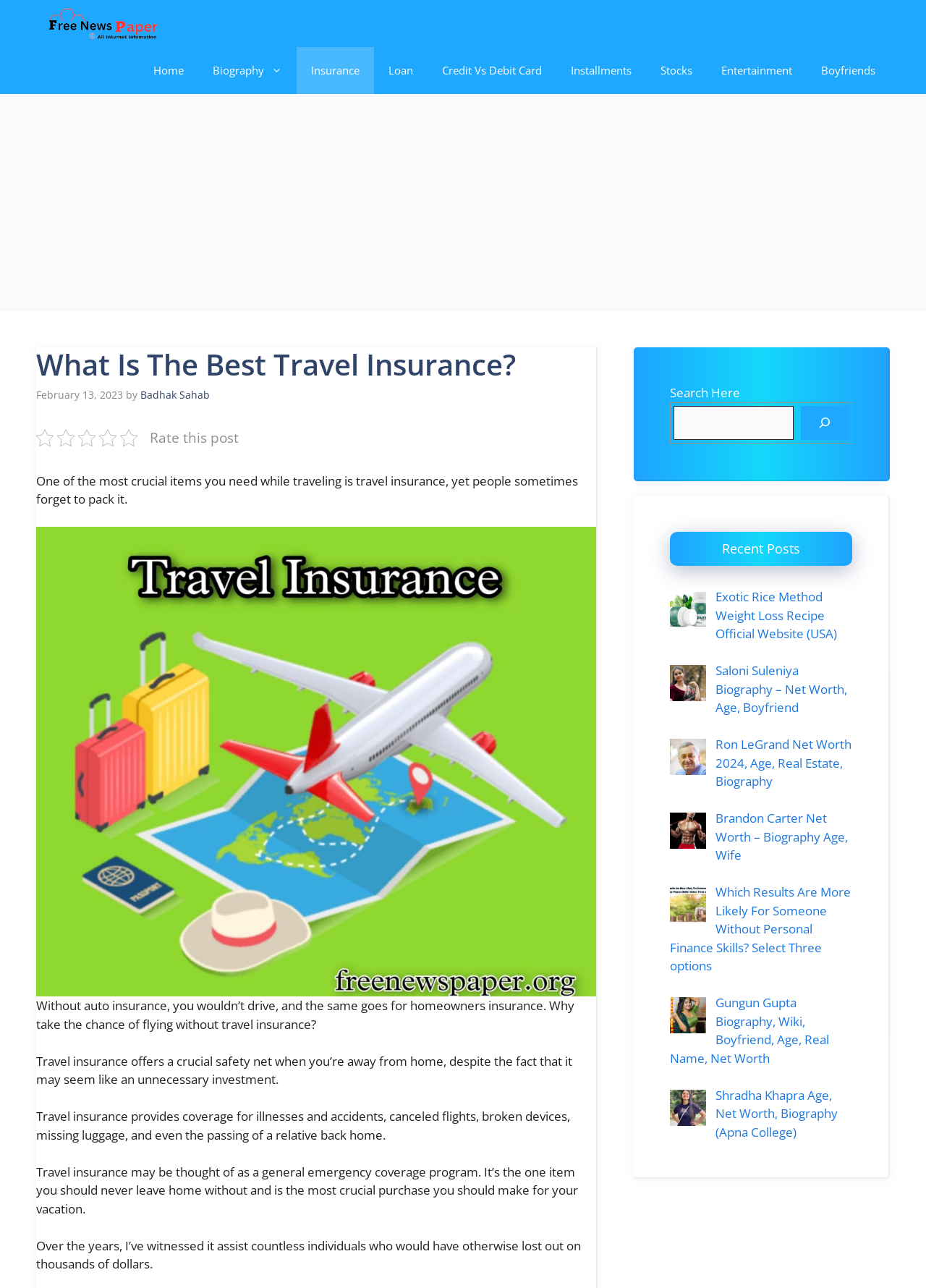Identify the bounding box coordinates for the UI element described as: "title="Free News Paper"". The coordinates should be provided as four floats between 0 and 1: [left, top, right, bottom].

[0.039, 0.0, 0.171, 0.037]